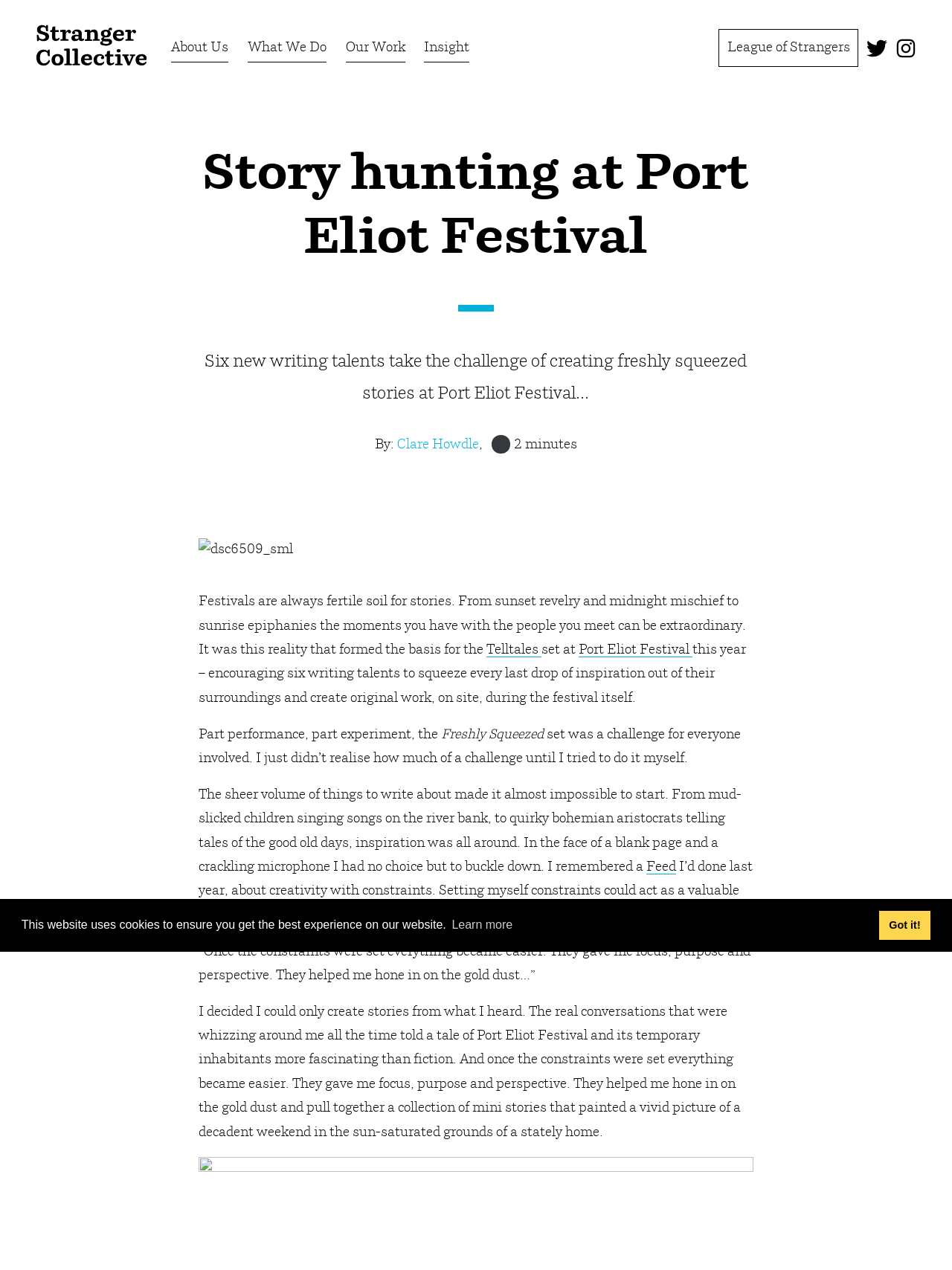How many writing talents are mentioned in the webpage?
Based on the image, provide a one-word or brief-phrase response.

Six